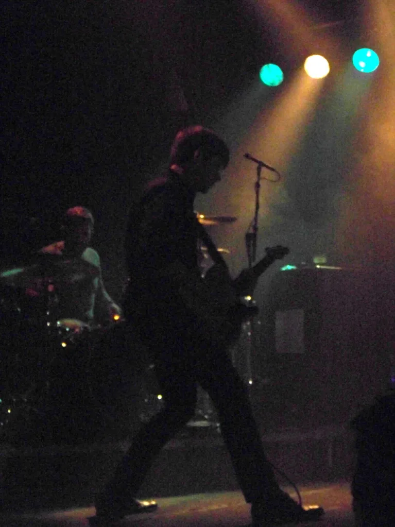Generate an elaborate description of what you see in the image.

The image captures a dynamic moment during a live performance by the band Jimmy Eat World, featuring a guitarist prominently in silhouette against a backdrop of soft stage lighting. The scene is illuminated by colorful lights, including green and orange, which create a dramatic atmosphere. In the background, a drummer can be seen, adding to the band's energy on stage. This performance took place at the Auckland Powerstation, coinciding with their anniversary tour for the album "Futures." The image encapsulates the essence of live music, showcasing the intensity and passion of the band as they engage with their audience.